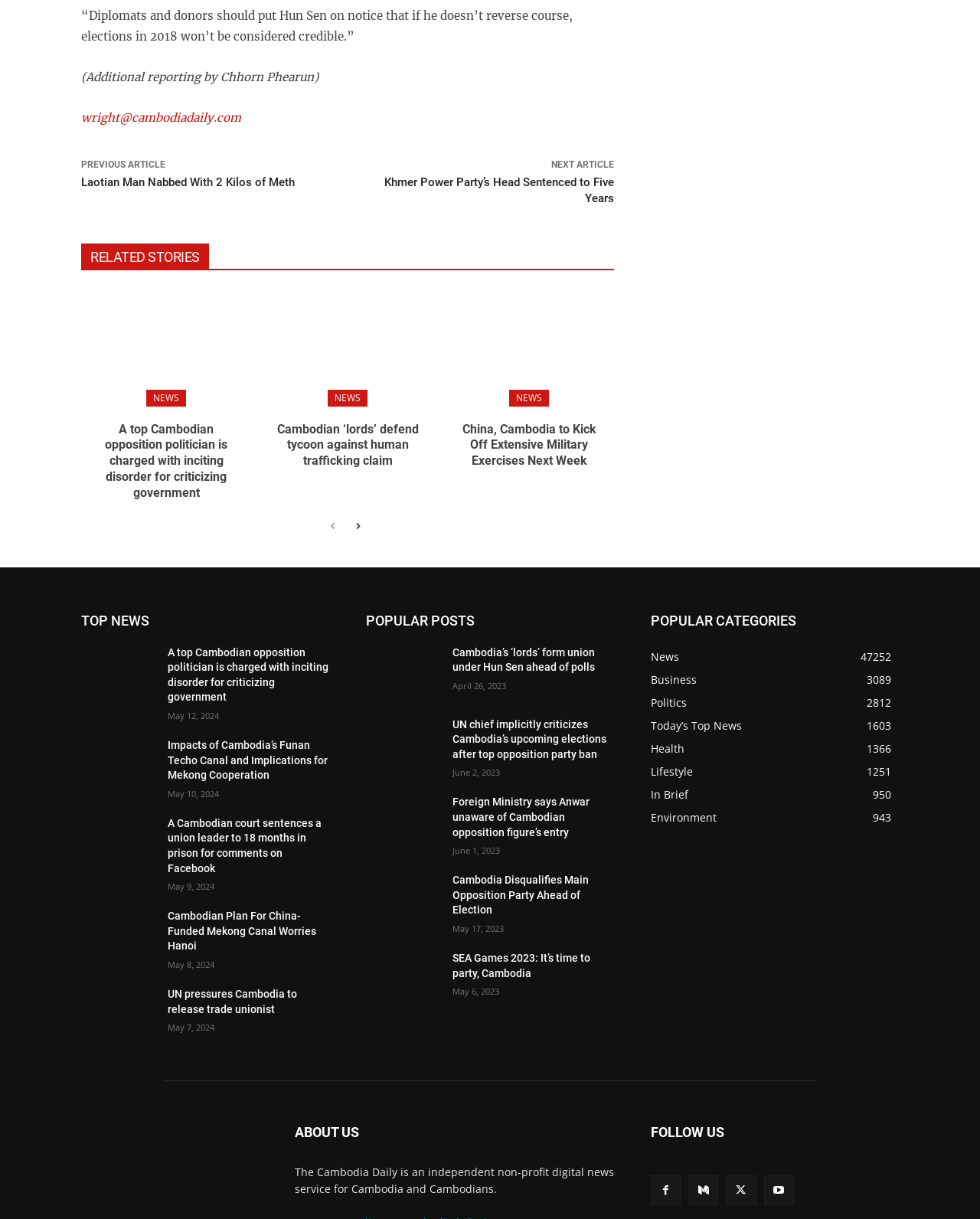Identify the bounding box coordinates of the clickable region to carry out the given instruction: "Click on 'NEXT ARTICLE'".

[0.562, 0.131, 0.627, 0.139]